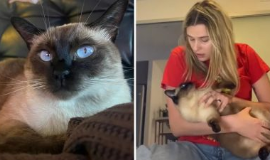Provide your answer to the question using just one word or phrase: What is the color of the cat's eyes?

Blue